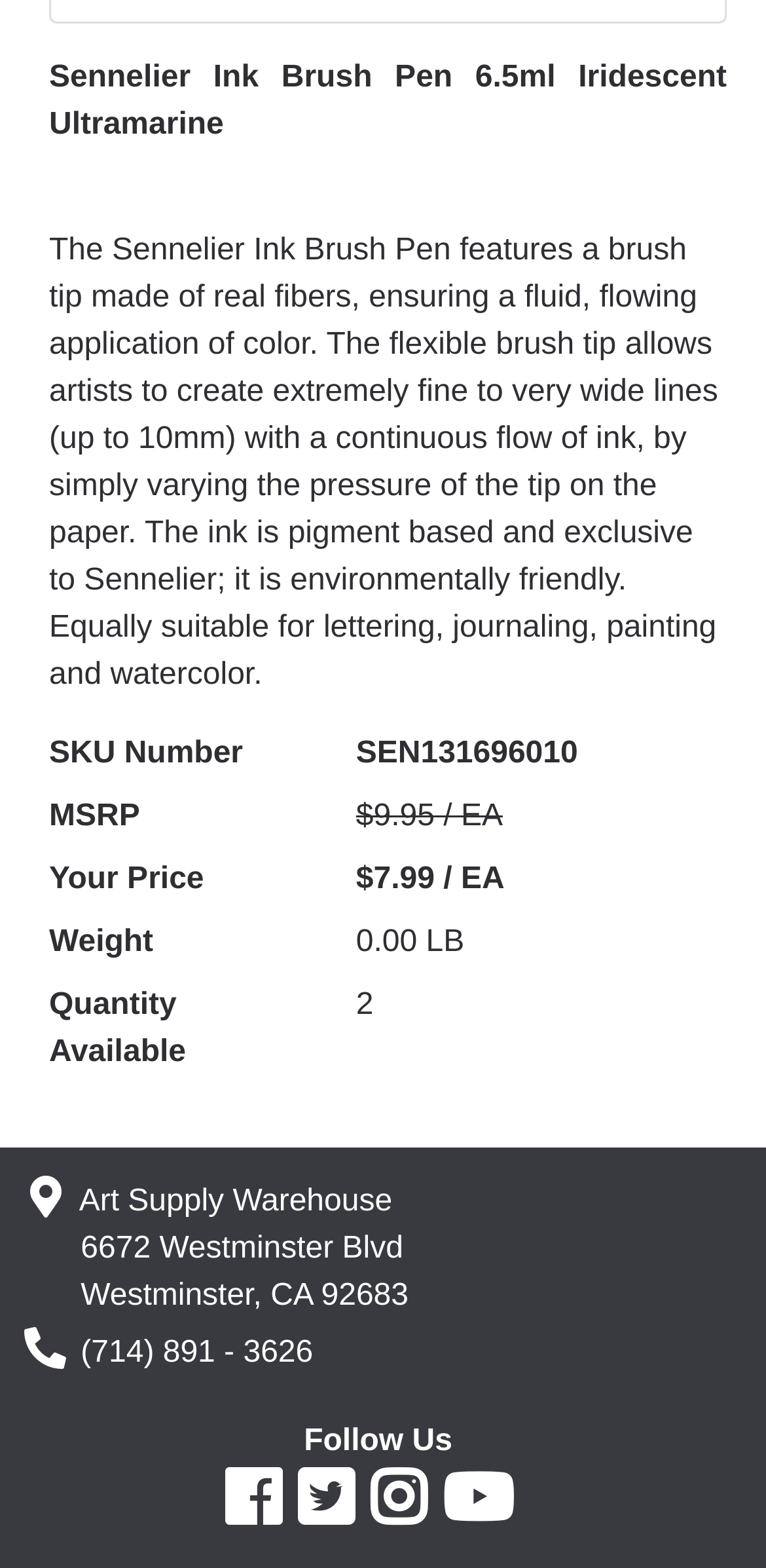Answer the following query concisely with a single word or phrase:
What is the product name?

Sennelier Ink Brush Pen